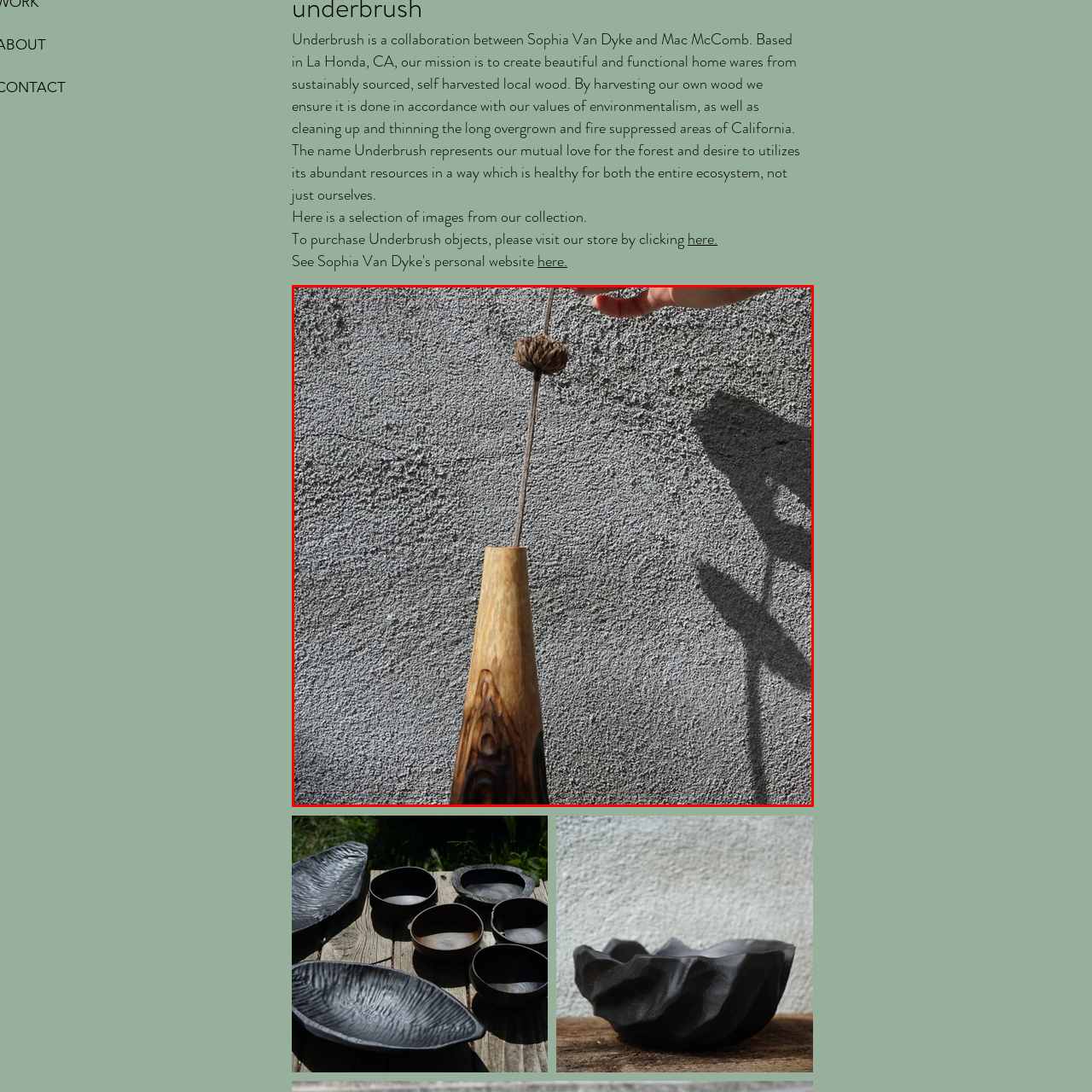Examine the image within the red border, What is attached to the top of the wooden object? 
Please provide a one-word or one-phrase answer.

A natural fiber cord